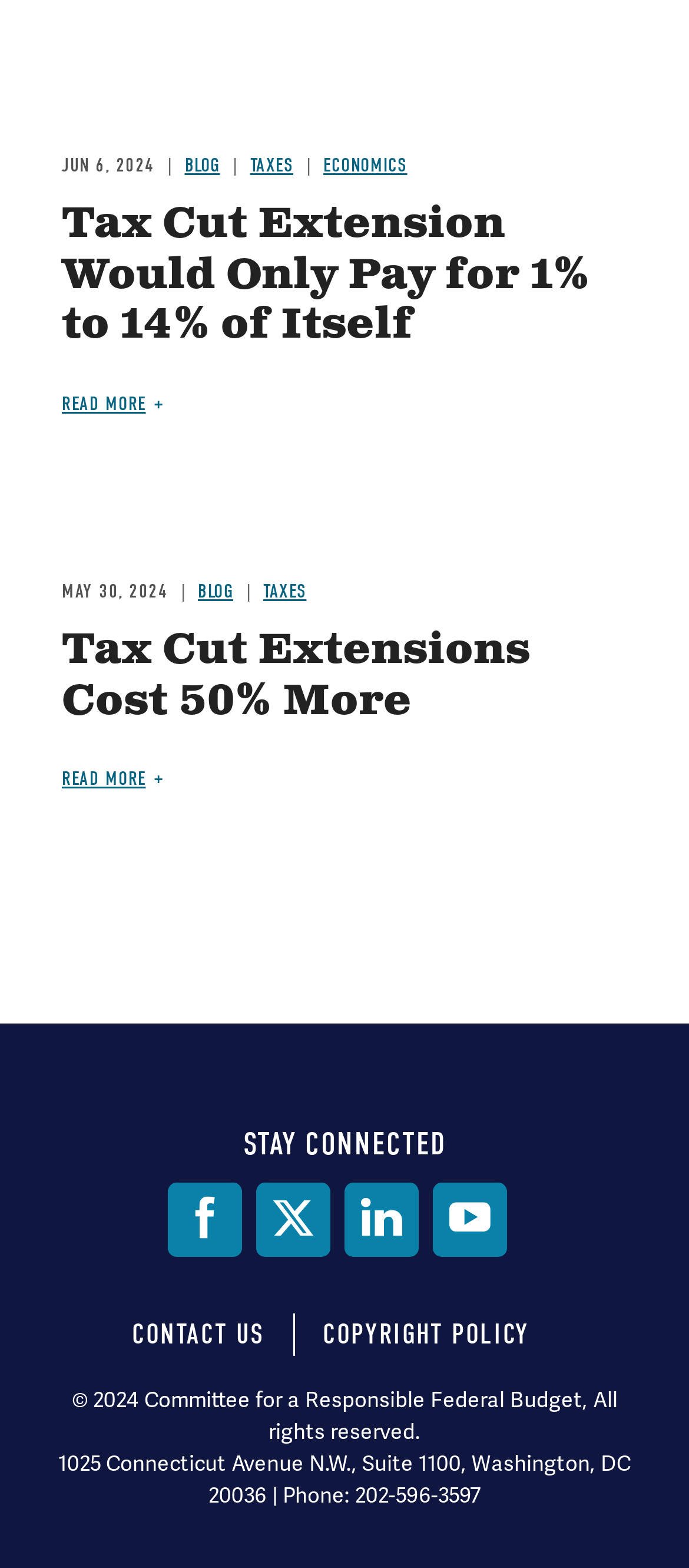Could you highlight the region that needs to be clicked to execute the instruction: "Read more about Tax Cut Extensions Cost 50% More"?

[0.09, 0.49, 0.237, 0.504]